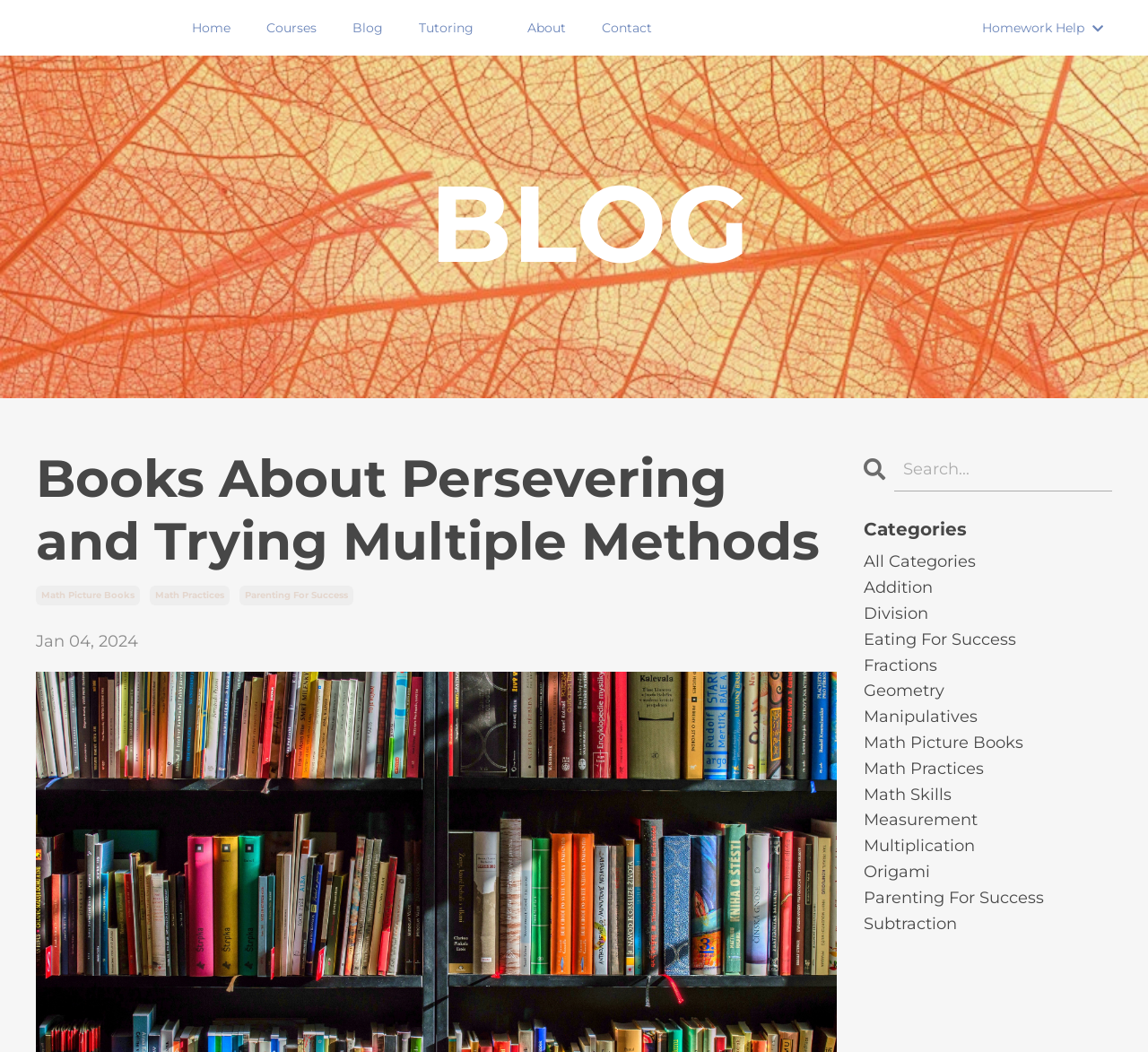For the following element description, predict the bounding box coordinates in the format (top-left x, top-left y, bottom-right x, bottom-right y). All values should be floating point numbers between 0 and 1. Description: name="q" placeholder="Search..."

[0.779, 0.426, 0.969, 0.468]